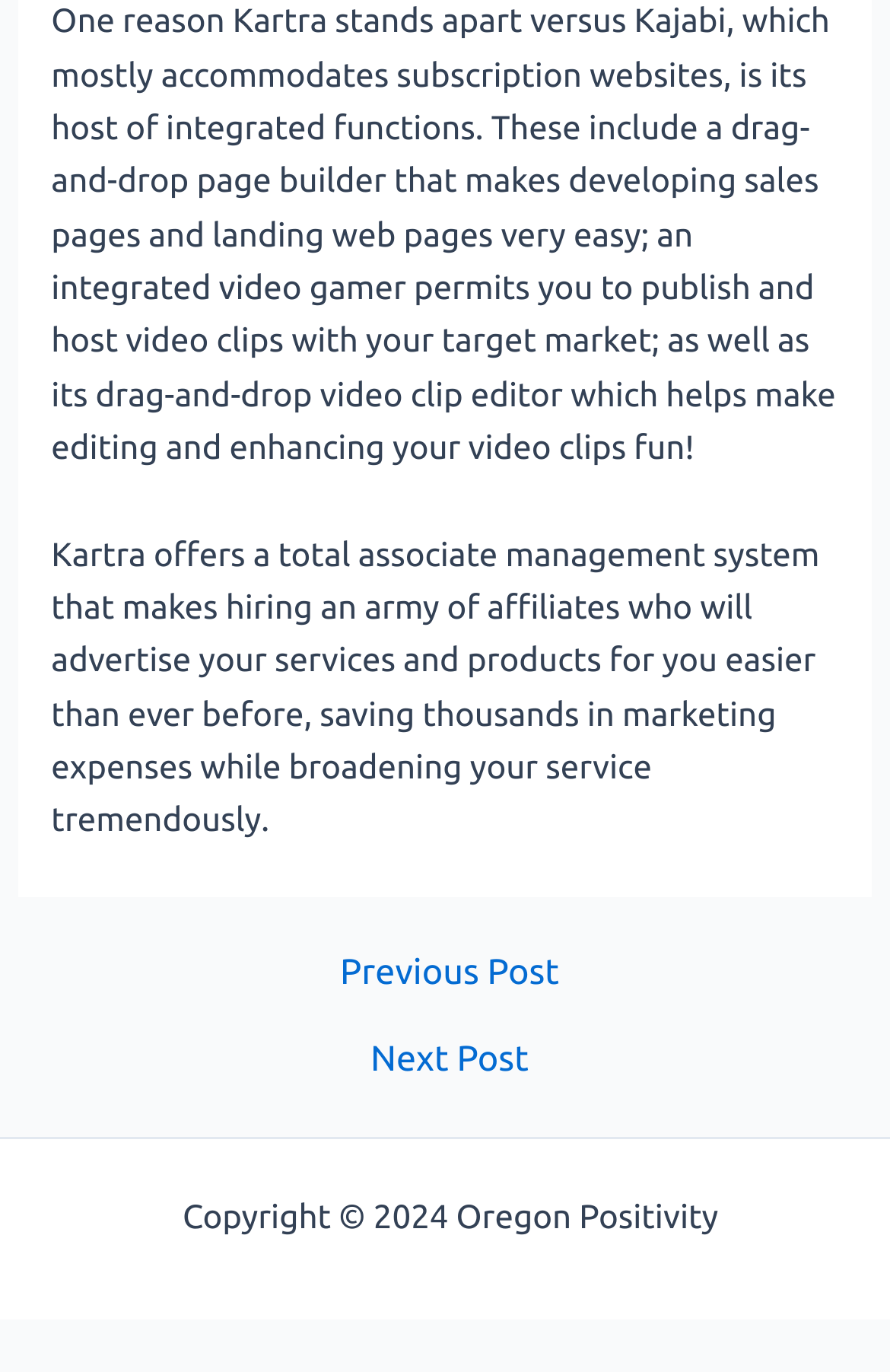Determine the bounding box coordinates of the UI element described below. Use the format (top-left x, top-left y, bottom-right x, bottom-right y) with floating point numbers between 0 and 1: Next Post →

[0.025, 0.759, 0.985, 0.785]